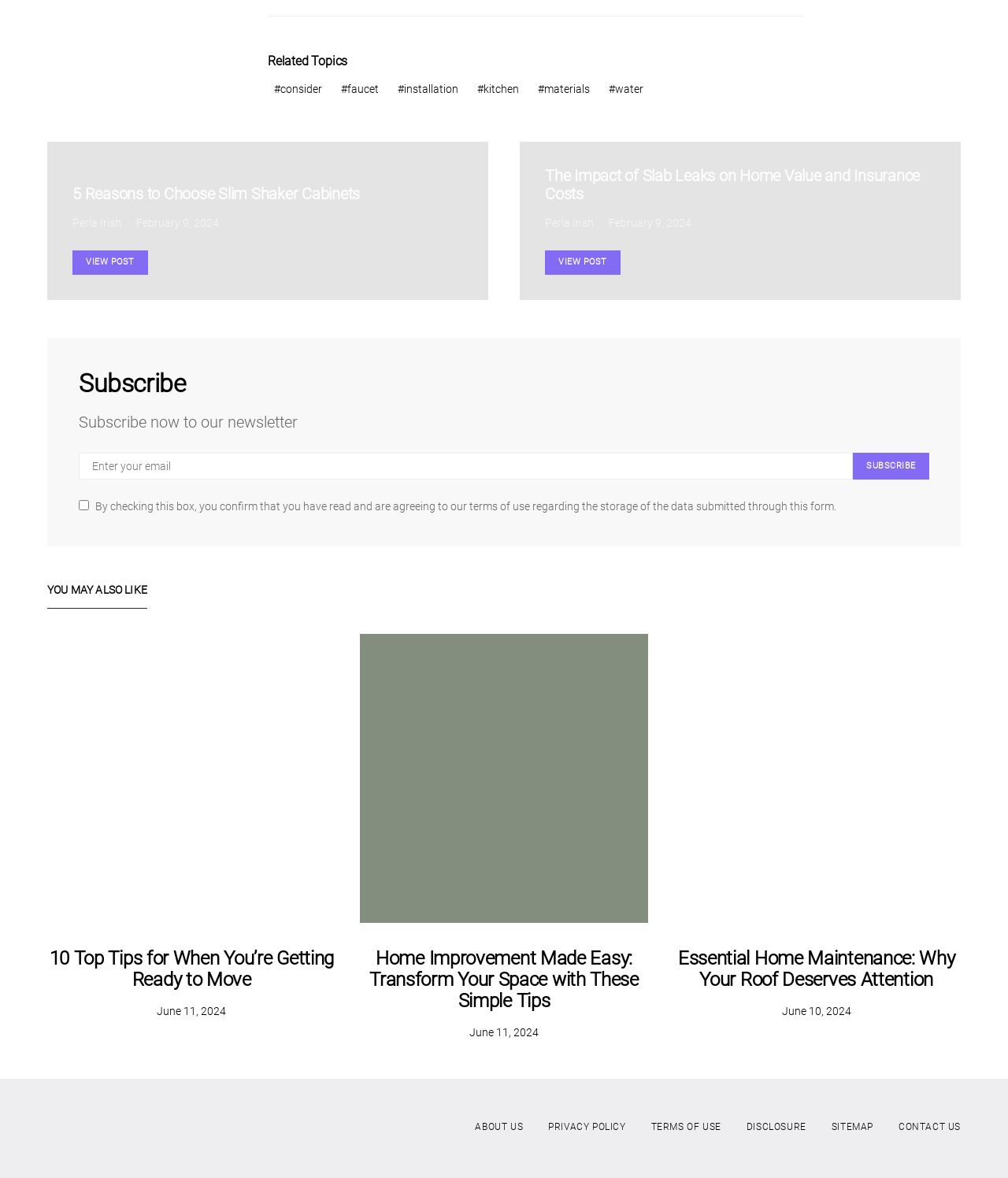Identify the bounding box coordinates for the element you need to click to achieve the following task: "Check the terms of use". Provide the bounding box coordinates as four float numbers between 0 and 1, in the form [left, top, right, bottom].

[0.646, 0.95, 0.715, 0.962]